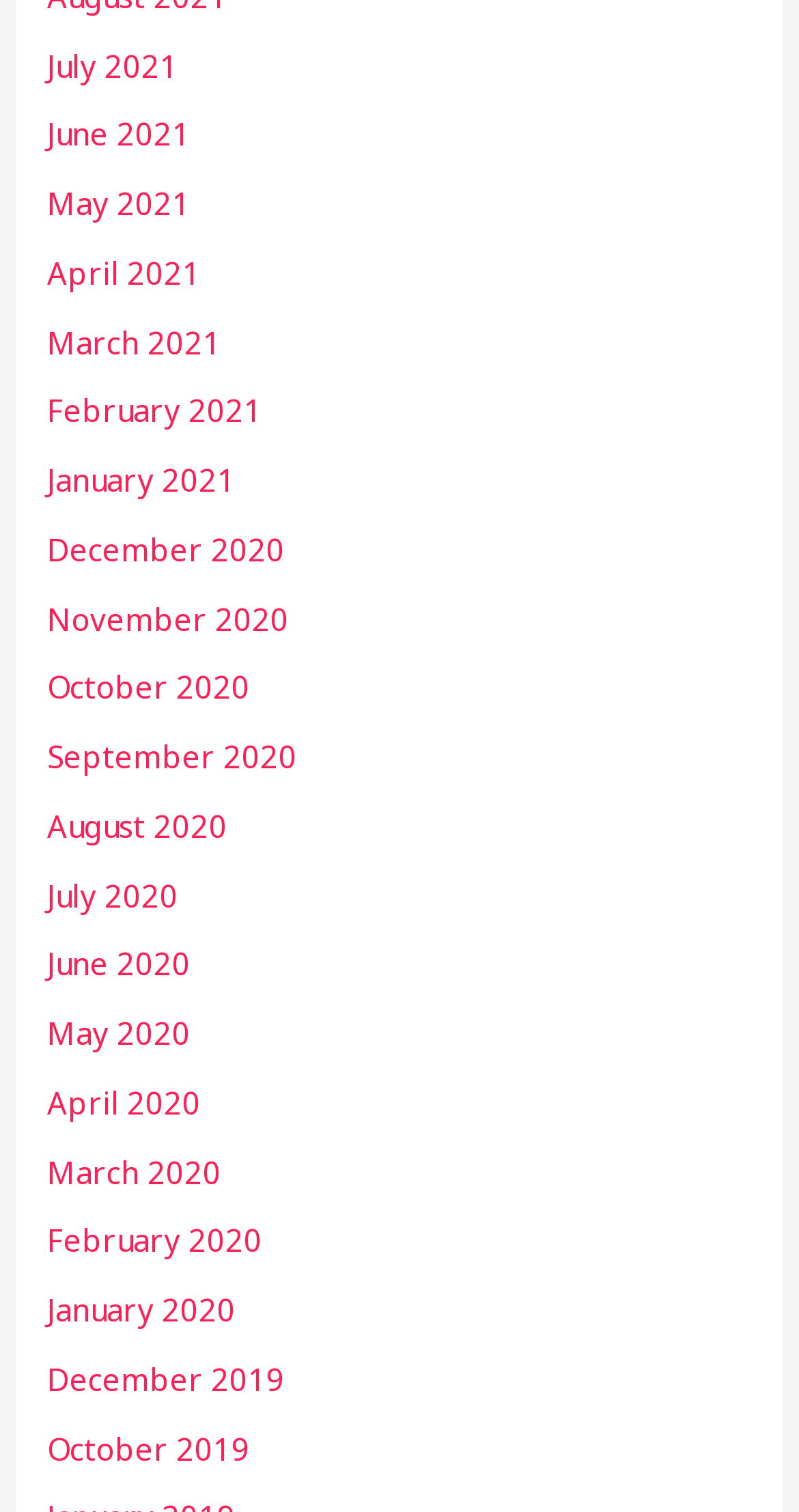What is the latest month listed?
From the details in the image, answer the question comprehensively.

I examined the list of links and found that the latest month listed is July 2021, which is located at the top of the list.